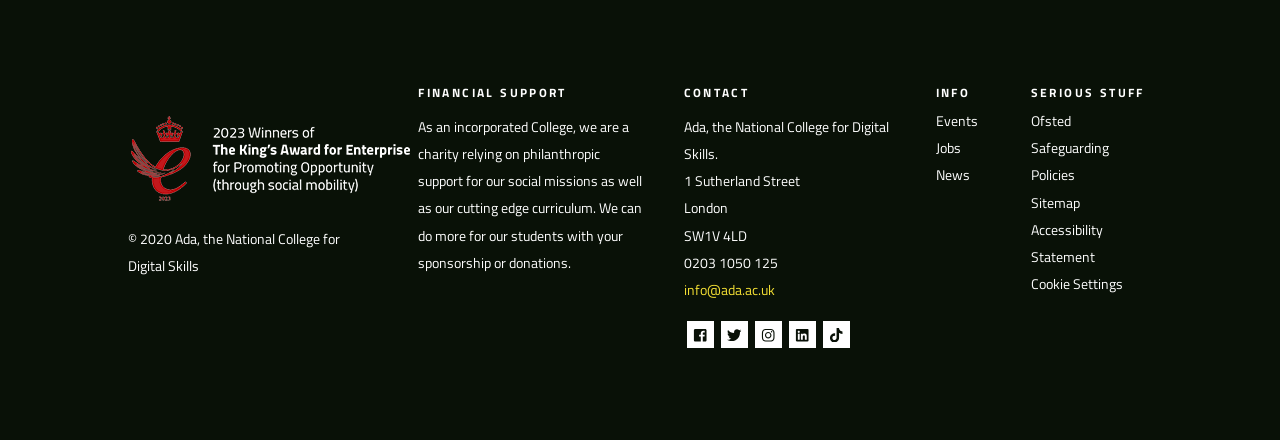What is the name of the college?
From the image, provide a succinct answer in one word or a short phrase.

Ada